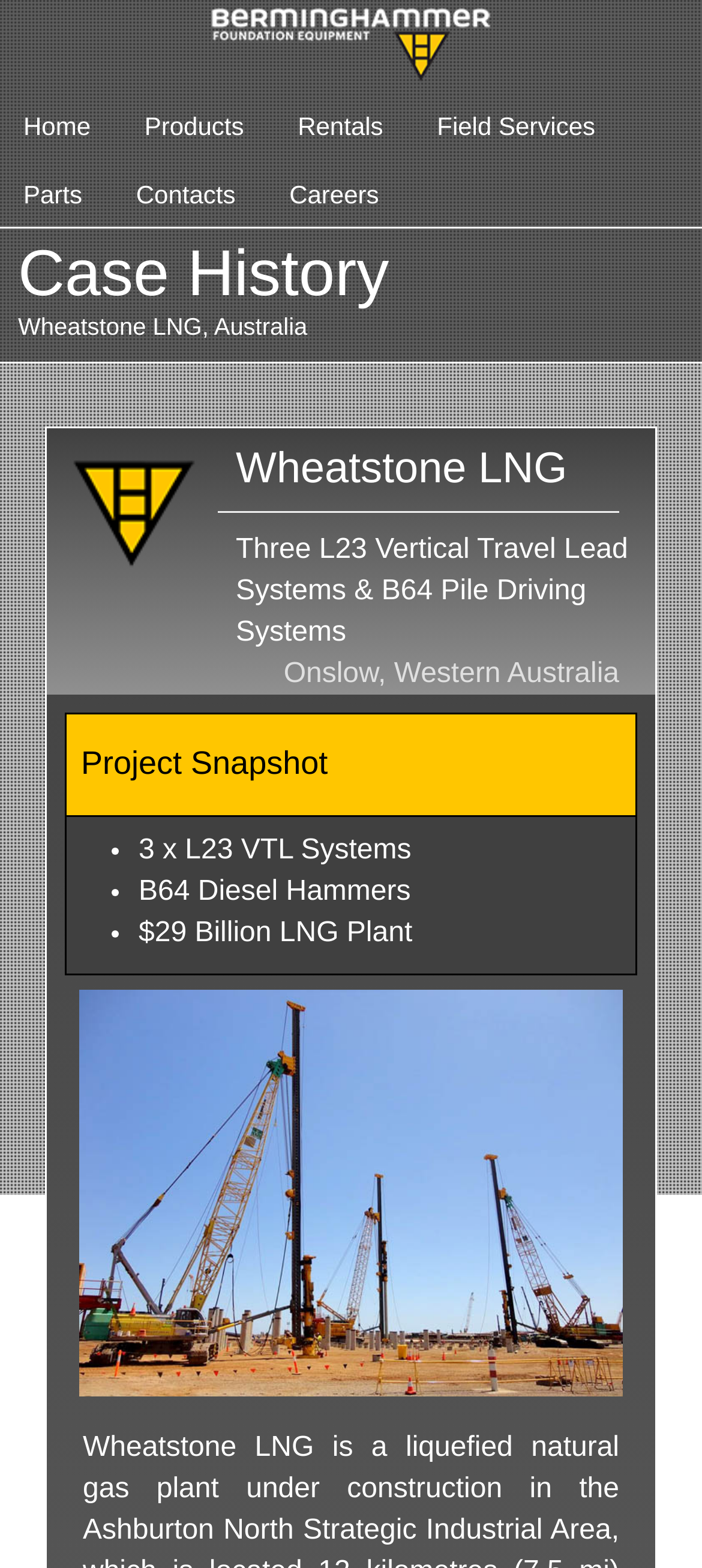Locate the bounding box coordinates of the segment that needs to be clicked to meet this instruction: "View Products menu".

[0.188, 0.064, 0.365, 0.095]